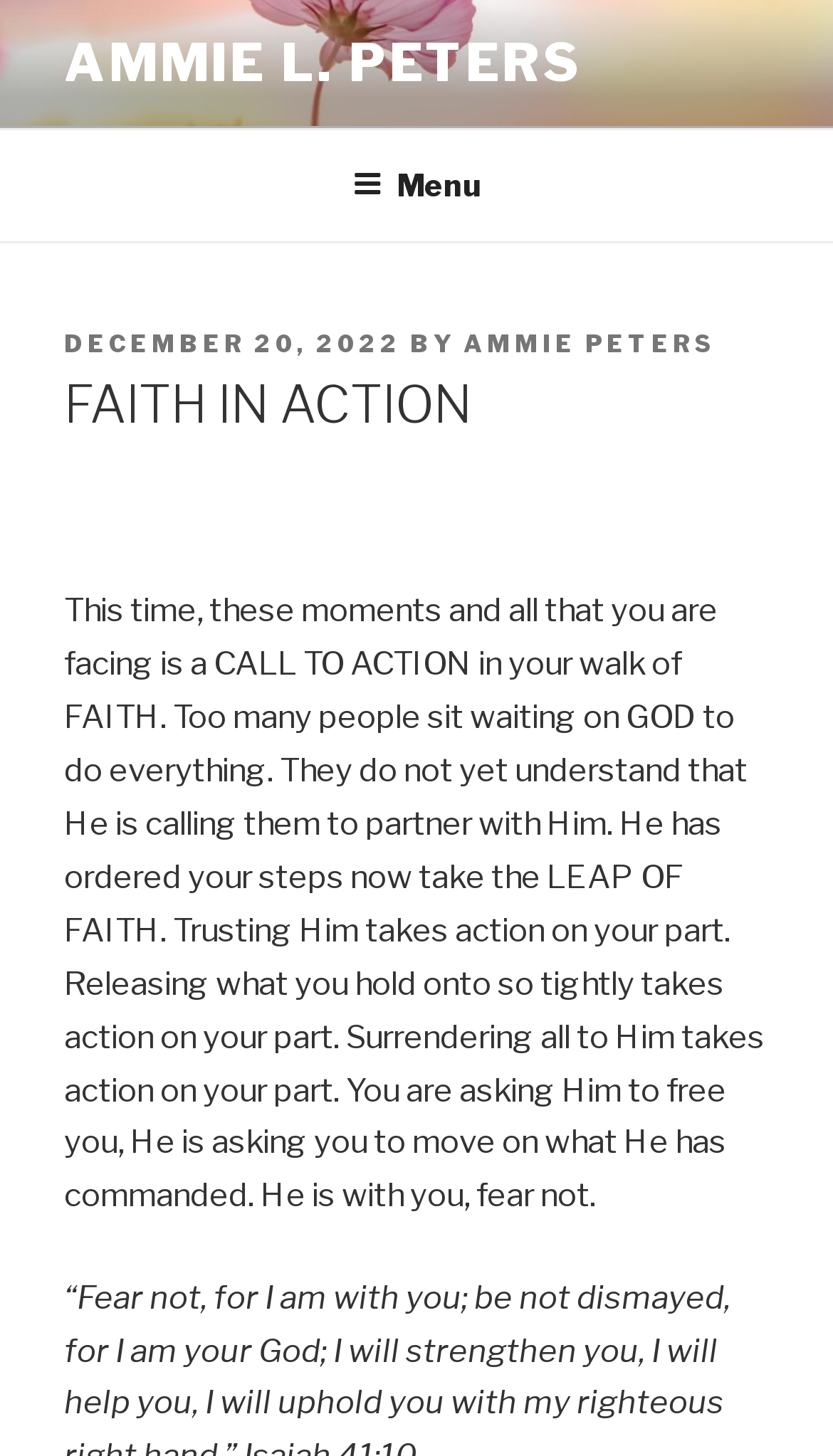Given the webpage screenshot and the description, determine the bounding box coordinates (top-left x, top-left y, bottom-right x, bottom-right y) that define the location of the UI element matching this description: Ammie Peters

[0.556, 0.225, 0.859, 0.246]